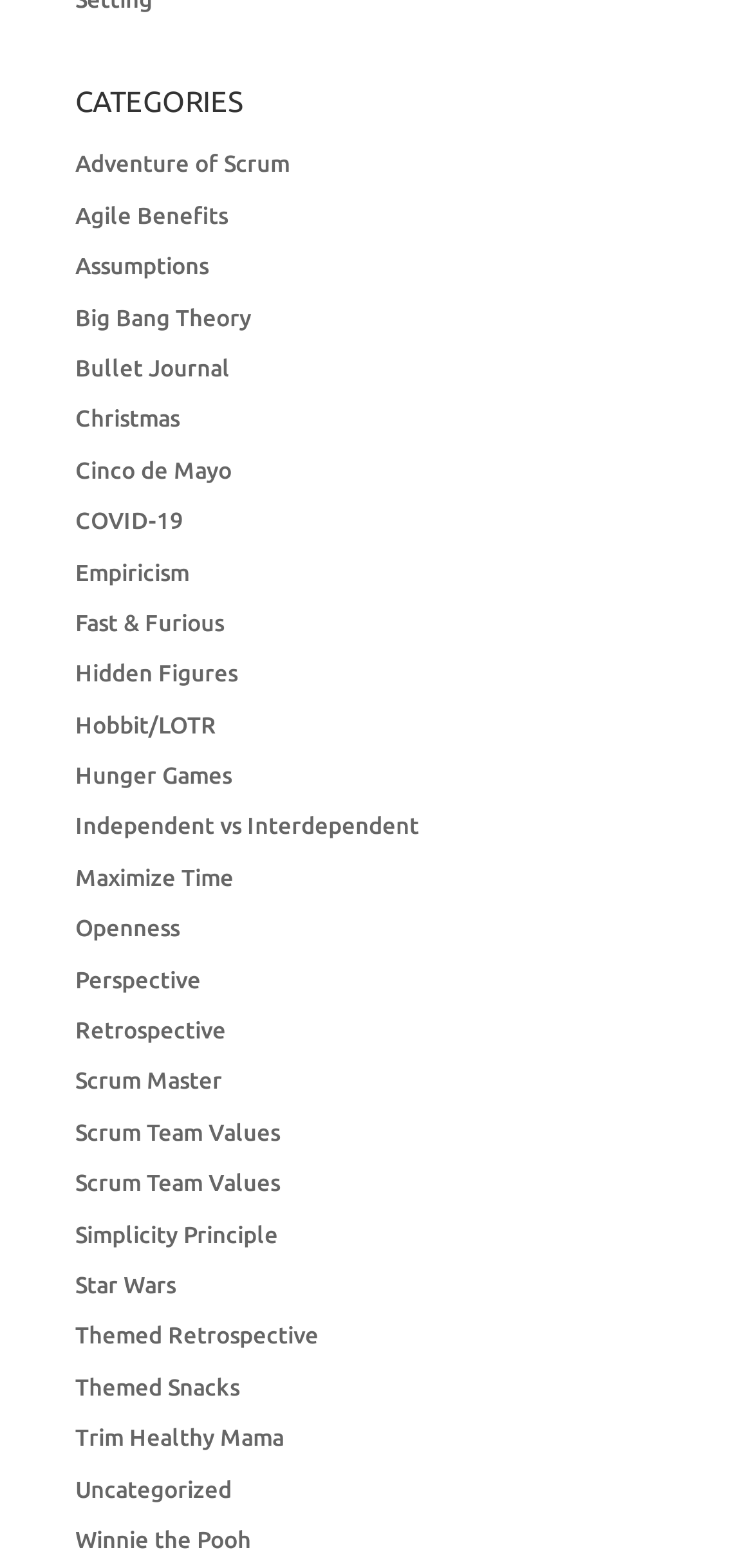How many links are there under the 'CATEGORIES' heading?
Refer to the screenshot and answer in one word or phrase.

31